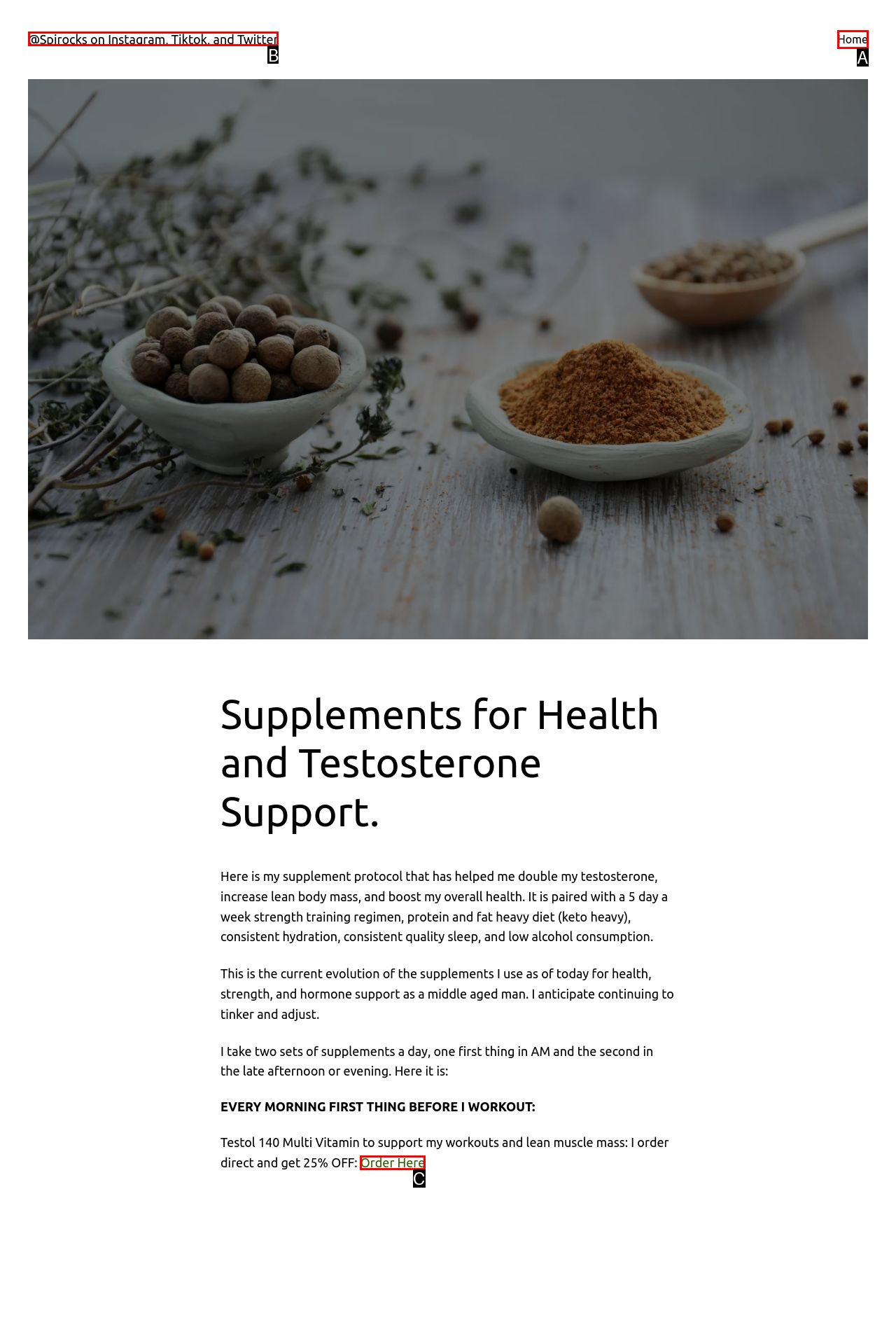Determine which option aligns with the description: Home. Provide the letter of the chosen option directly.

A